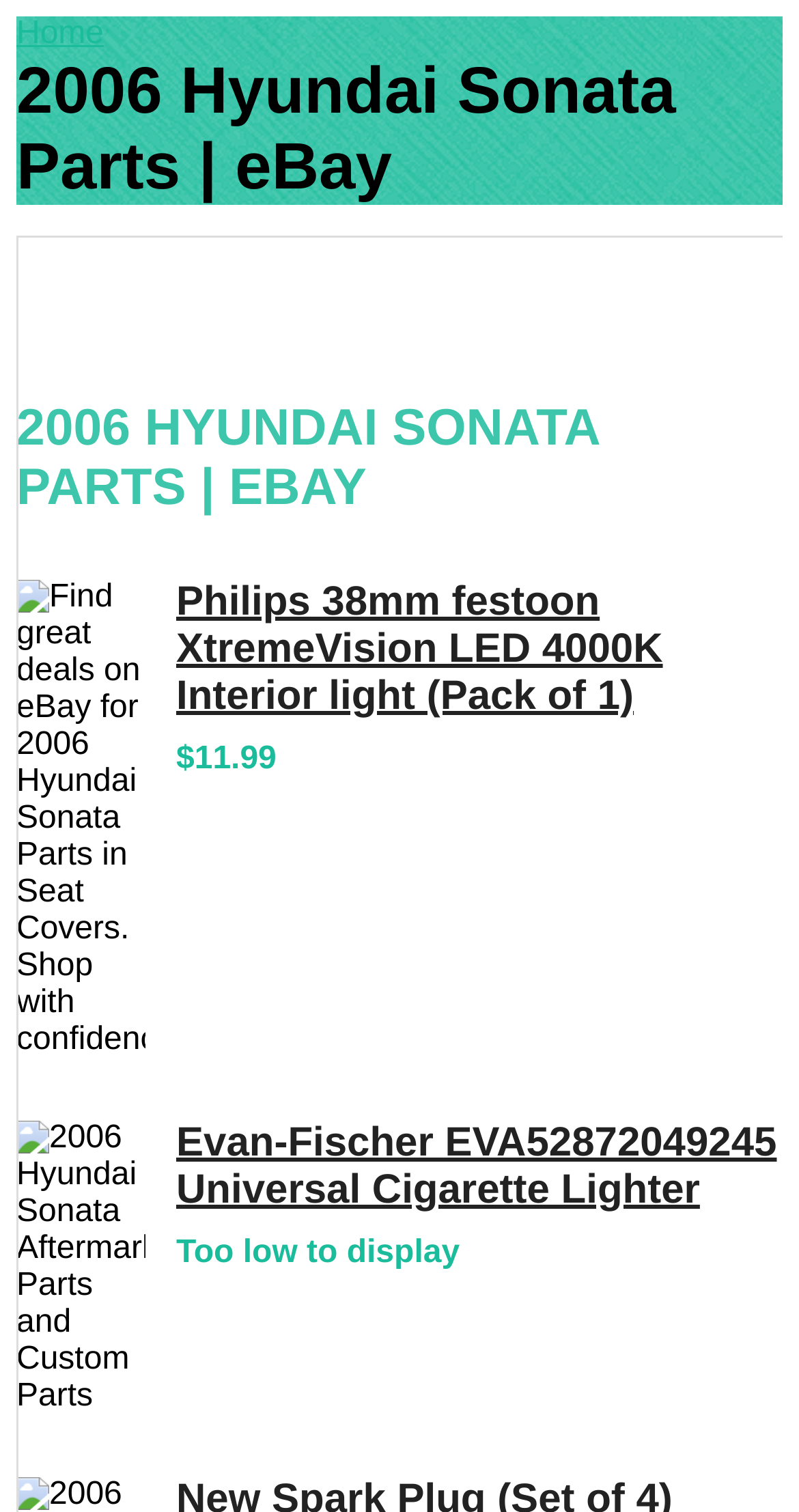What is the price of the Philips LED Interior light?
Refer to the image and provide a one-word or short phrase answer.

$11.99